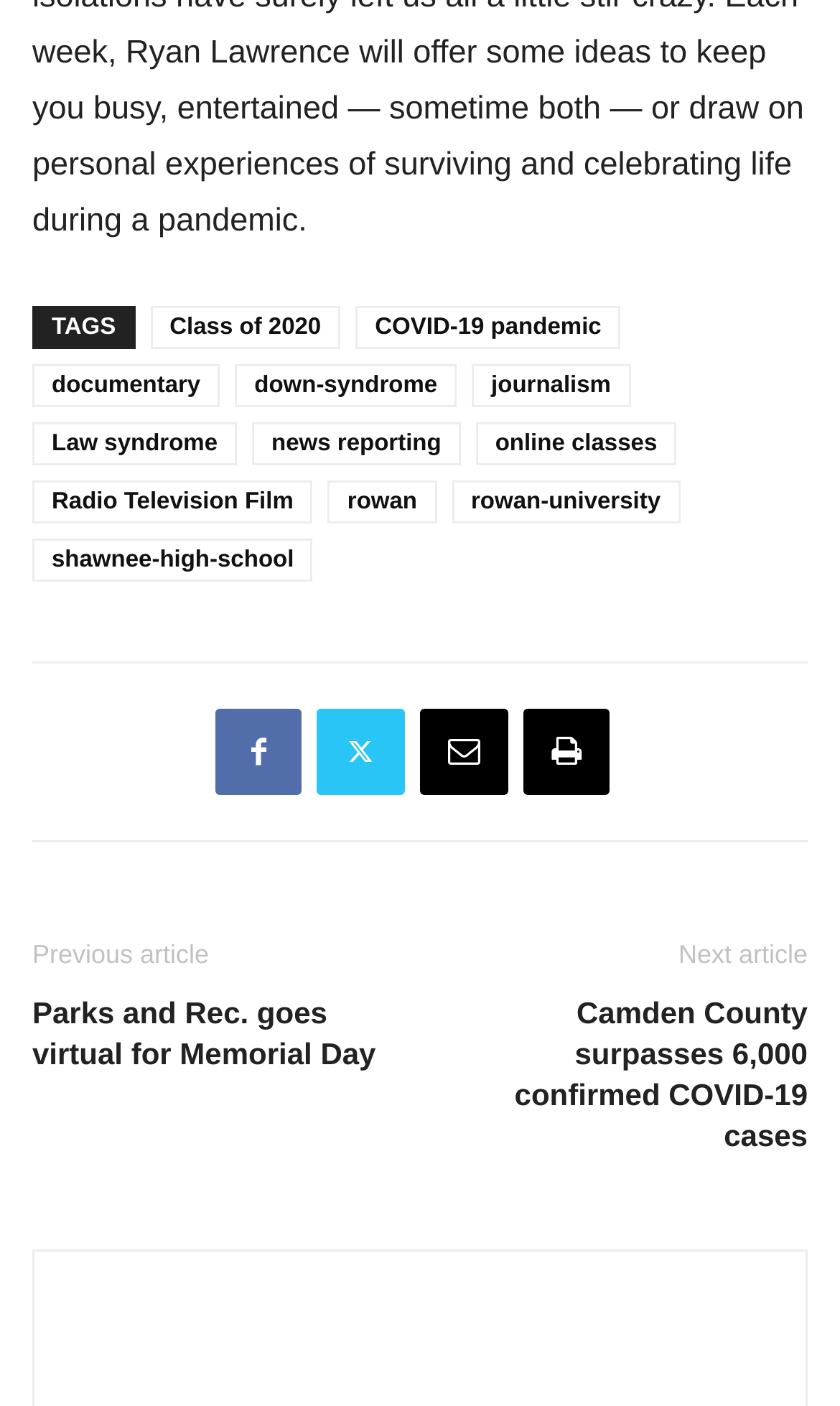Please determine the bounding box coordinates of the element's region to click in order to carry out the following instruction: "Go to the 'Rowan University' website". The coordinates should be four float numbers between 0 and 1, i.e., [left, top, right, bottom].

[0.538, 0.342, 0.809, 0.372]